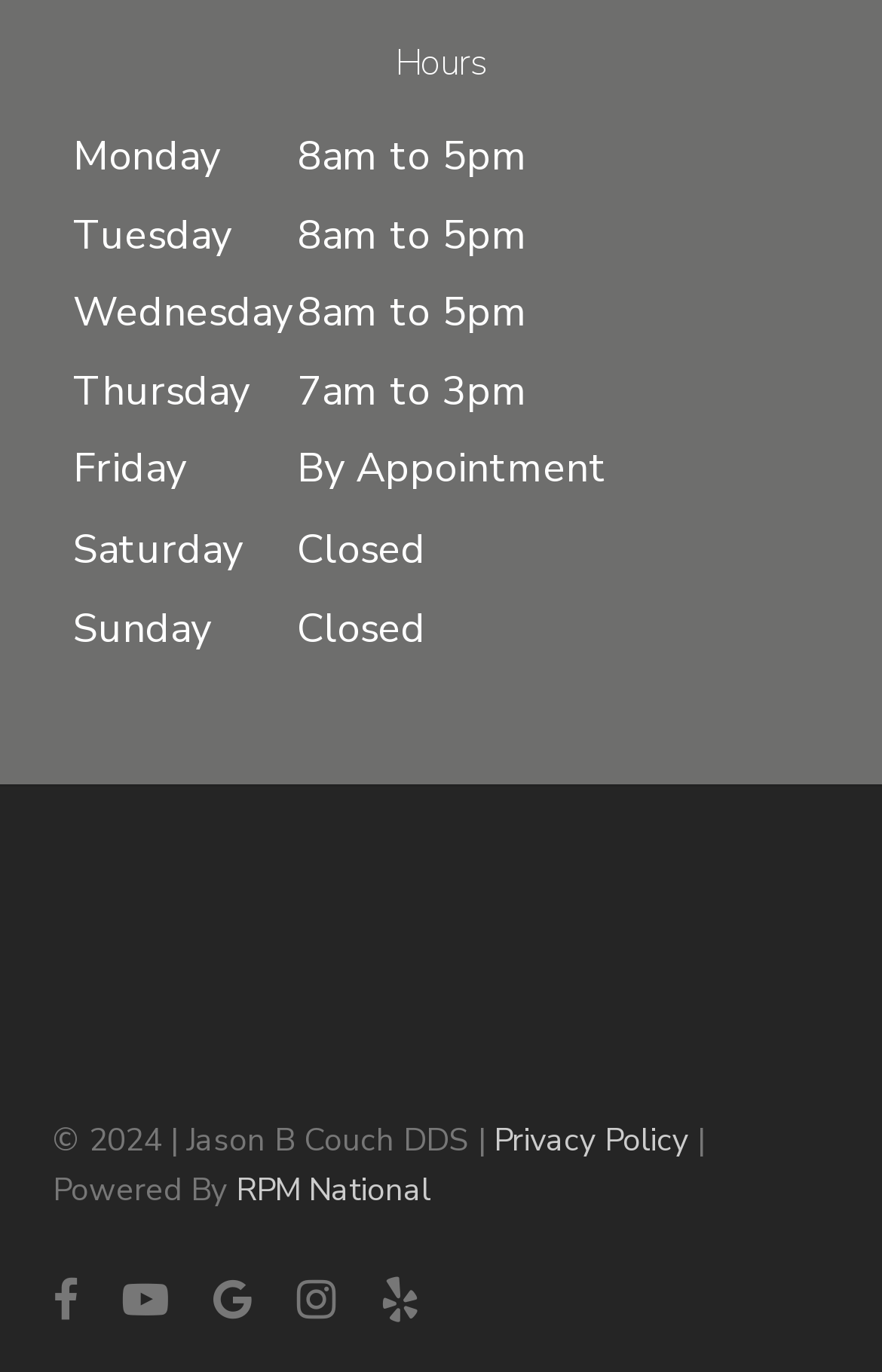Is the office open on Saturday?
Please use the image to provide an in-depth answer to the question.

I checked the table with the heading 'Hours' and found that on Saturday, the office is 'Closed'.